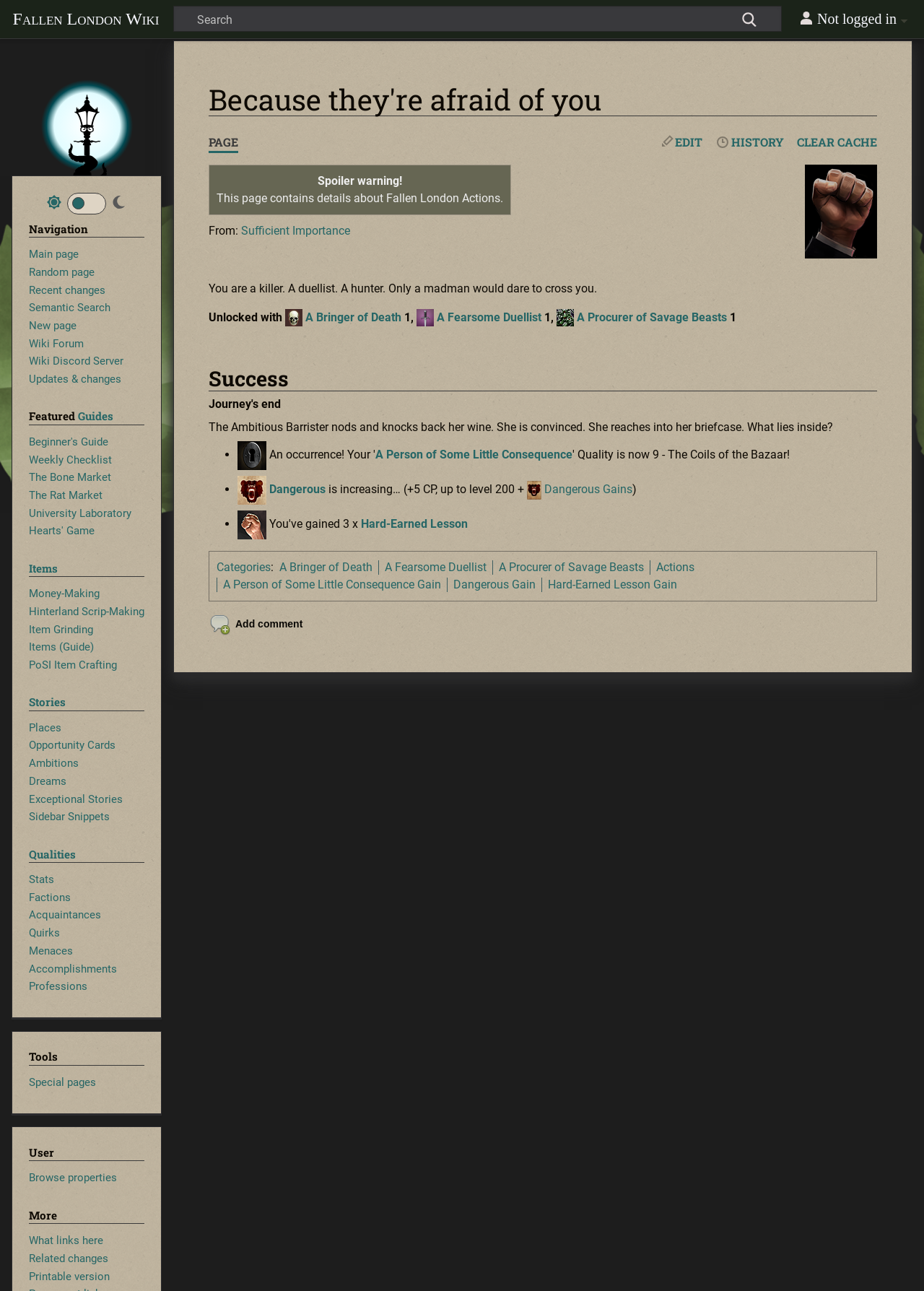Please determine the bounding box coordinates for the element with the description: "Item Grinding".

[0.031, 0.482, 0.101, 0.493]